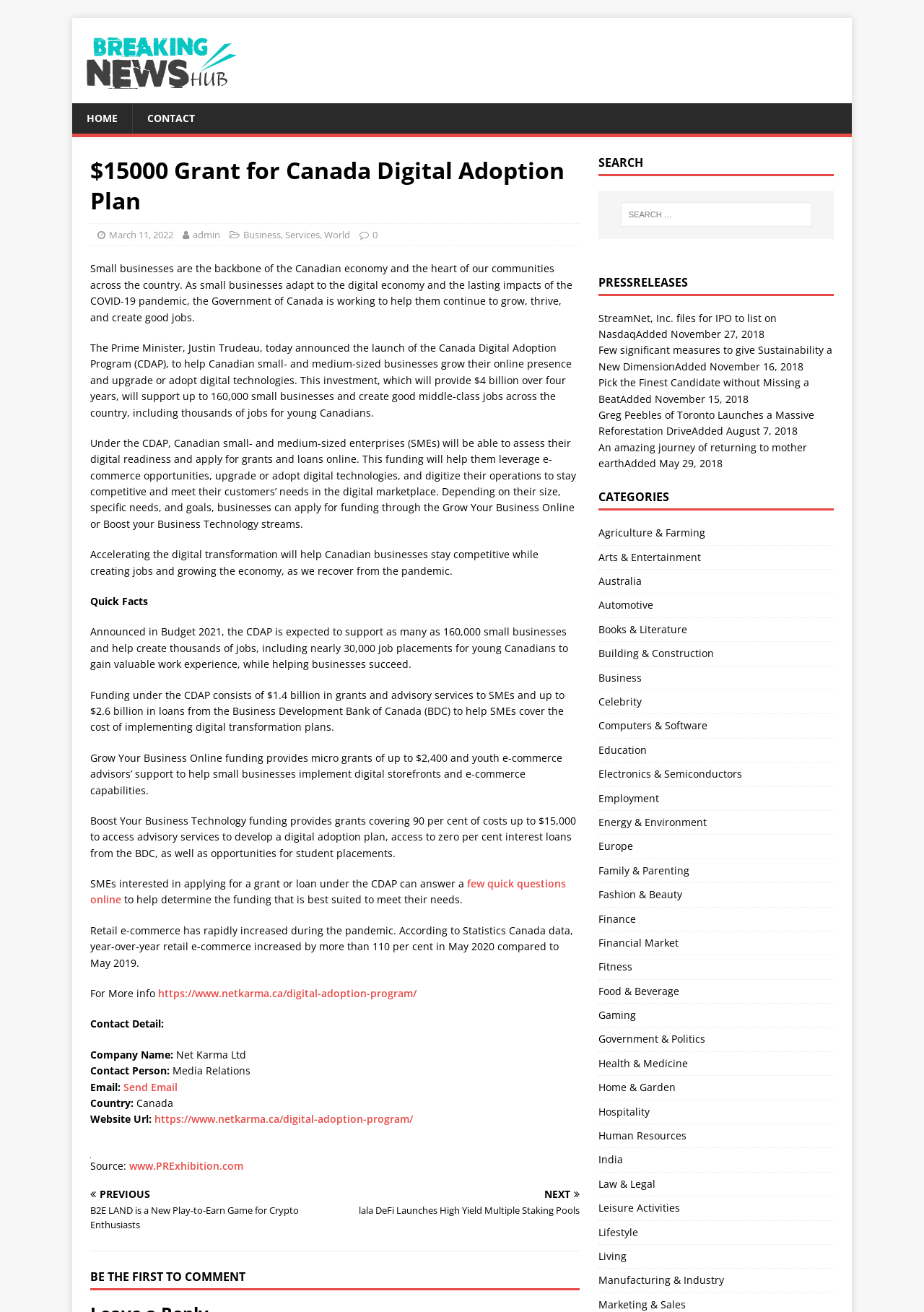Utilize the information from the image to answer the question in detail:
What is the name of the company providing contact details?

The contact details provided are for Net Karma Ltd, with a contact person named Media Relations, and an email address to send emails.